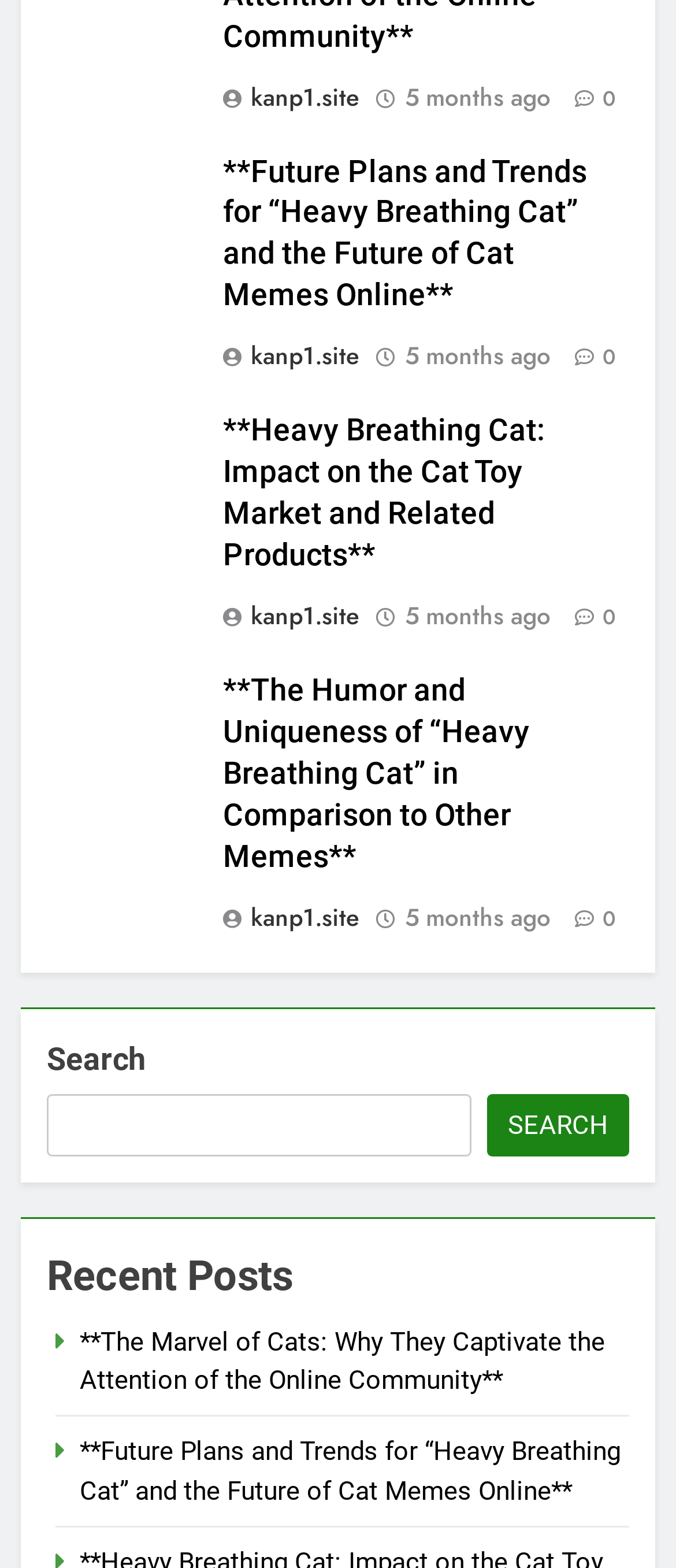Please identify the bounding box coordinates of the element that needs to be clicked to perform the following instruction: "check recent posts".

[0.069, 0.793, 0.931, 0.833]